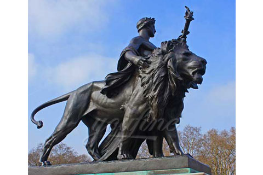Paint a vivid picture of the image with your description.

This stunning bronze sculpture depicts a regal figure seated atop a majestic lion, embodying power and nobility. The intricate details of the lion's mane and muscular form contrast beautifully with the elegant posture of the figure, who holds a raised scepter, symbolizing authority. Set against a backdrop of a clear blue sky, this artwork captures the essence of strength and leadership, making it a striking centerpiece in any outdoor space. The craftsmanship highlights not only the artistry involved but also the significance of lions as symbols of courage and guardianship throughout history.